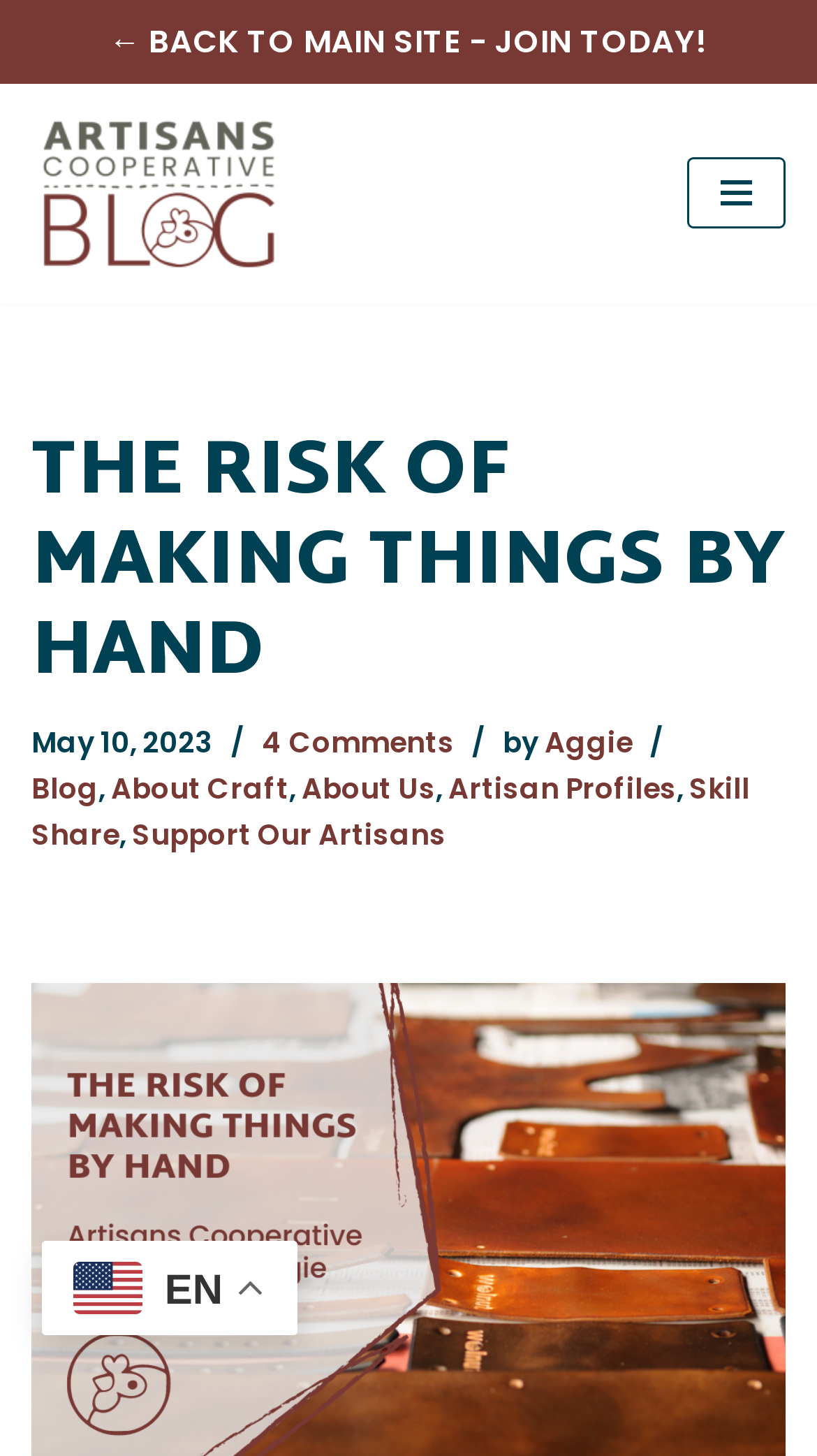Please answer the following question using a single word or phrase: What is the language of the webpage?

EN